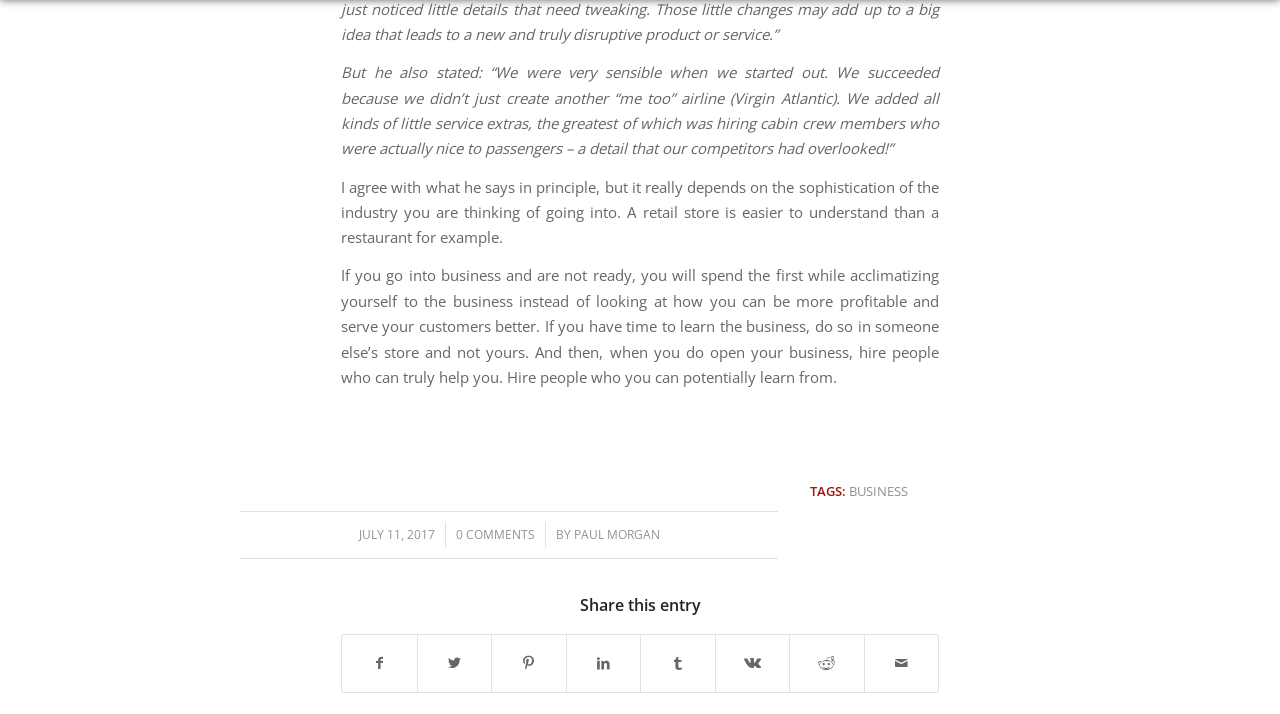Identify the bounding box for the UI element specified in this description: "Paul Morgan". The coordinates must be four float numbers between 0 and 1, formatted as [left, top, right, bottom].

[0.448, 0.737, 0.515, 0.761]